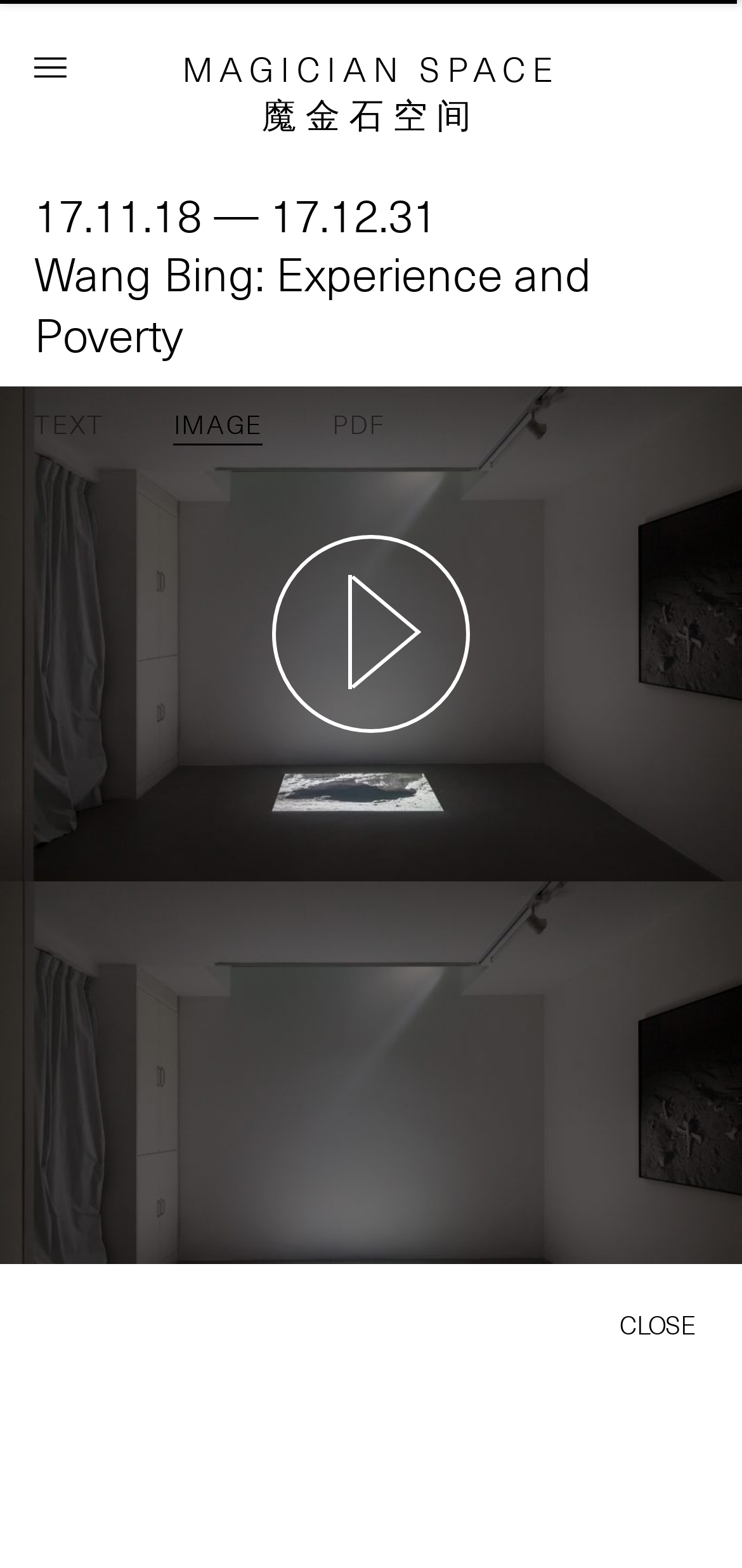Please specify the bounding box coordinates in the format (top-left x, top-left y, bottom-right x, bottom-right y), with values ranging from 0 to 1. Identify the bounding box for the UI component described as follows: MAGICIAN SPACE

[0.245, 0.027, 0.755, 0.06]